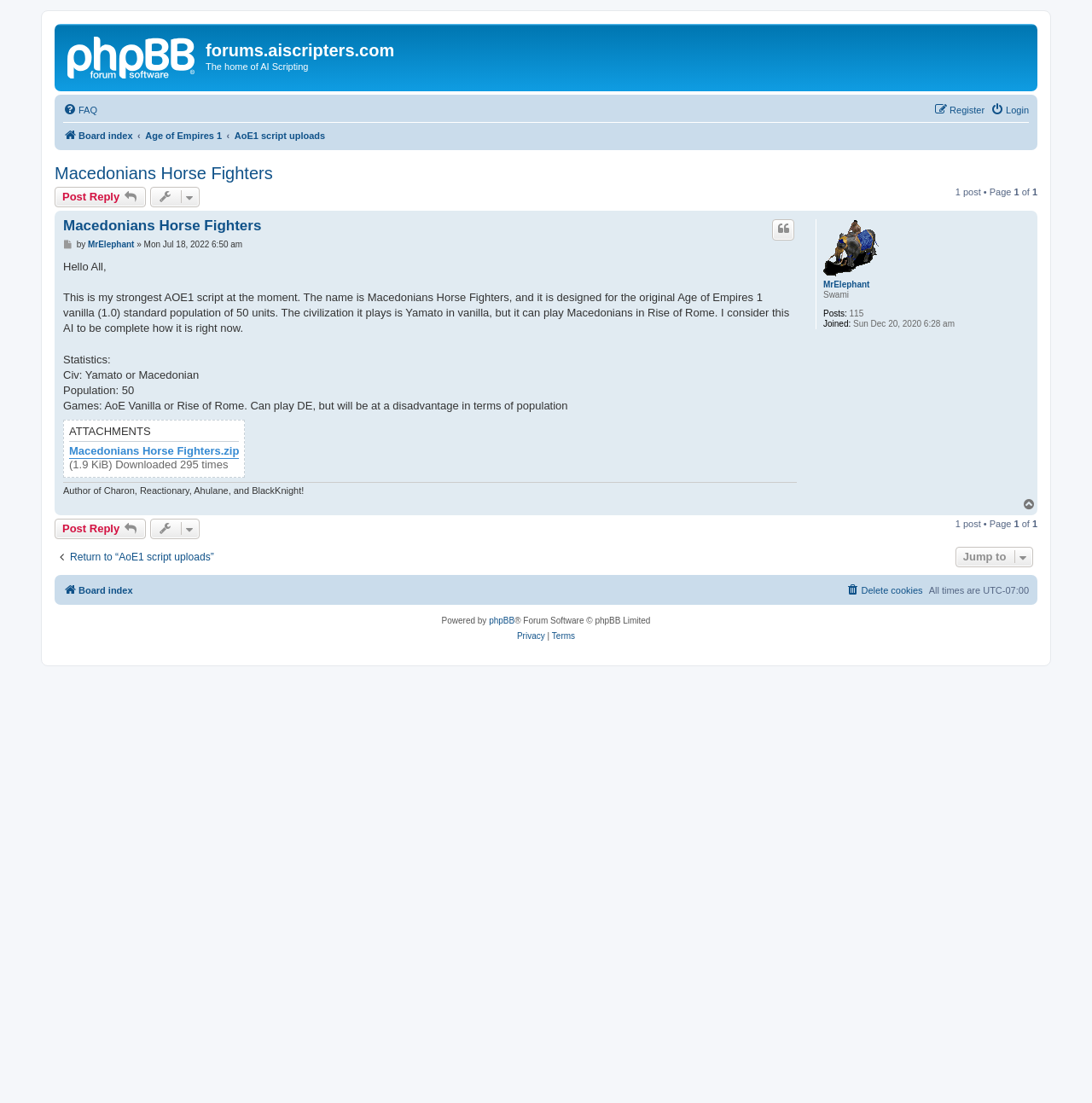Mark the bounding box of the element that matches the following description: "parent_node: forums.aiscripters.com title="Board index"".

[0.054, 0.026, 0.188, 0.075]